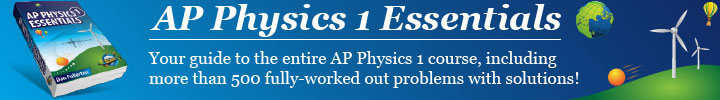Please provide a one-word or short phrase answer to the question:
What is the background color of the banner?

Bright blue